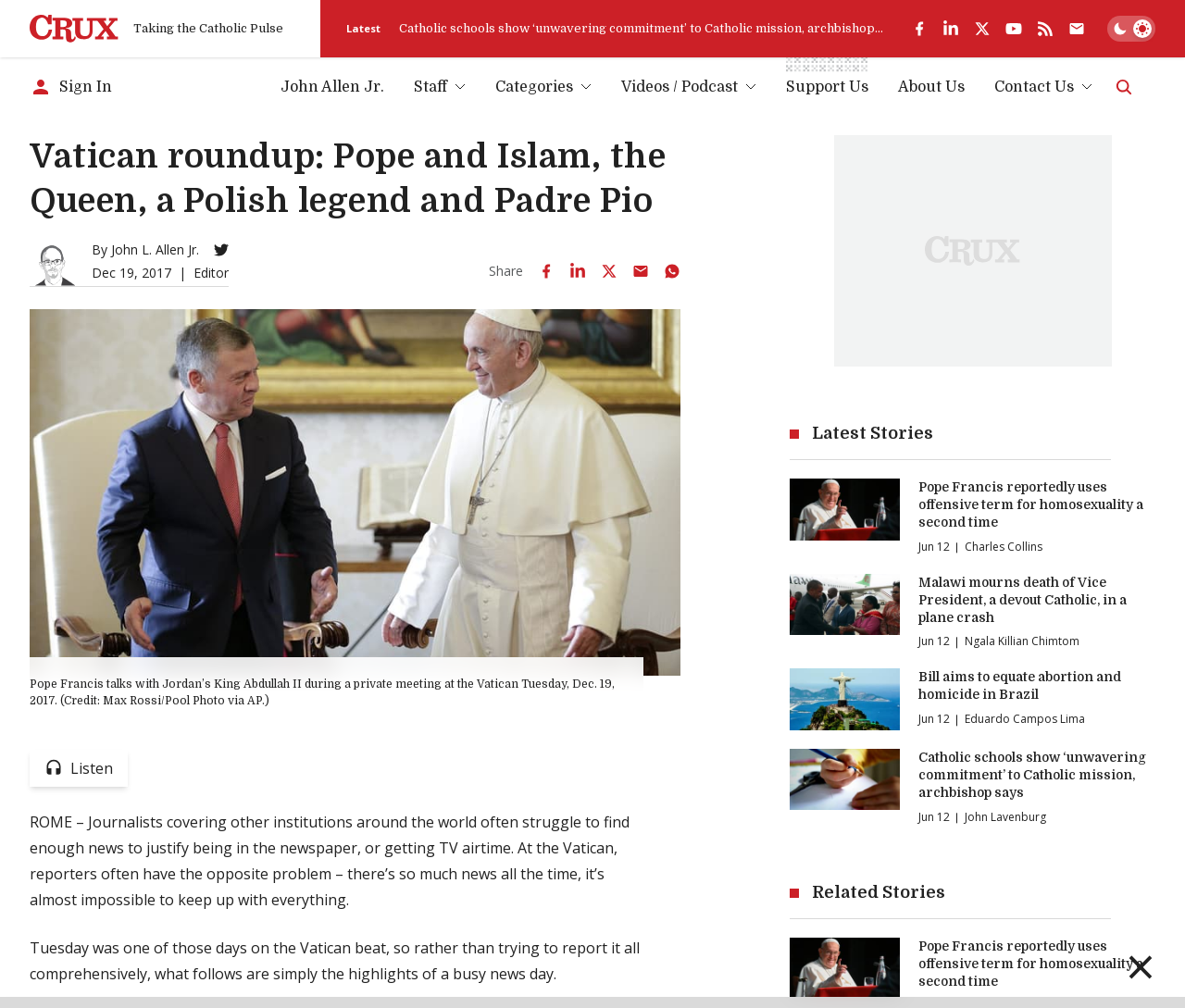Determine the bounding box for the described HTML element: "Partners". Ensure the coordinates are four float numbers between 0 and 1 in the format [left, top, right, bottom].

None